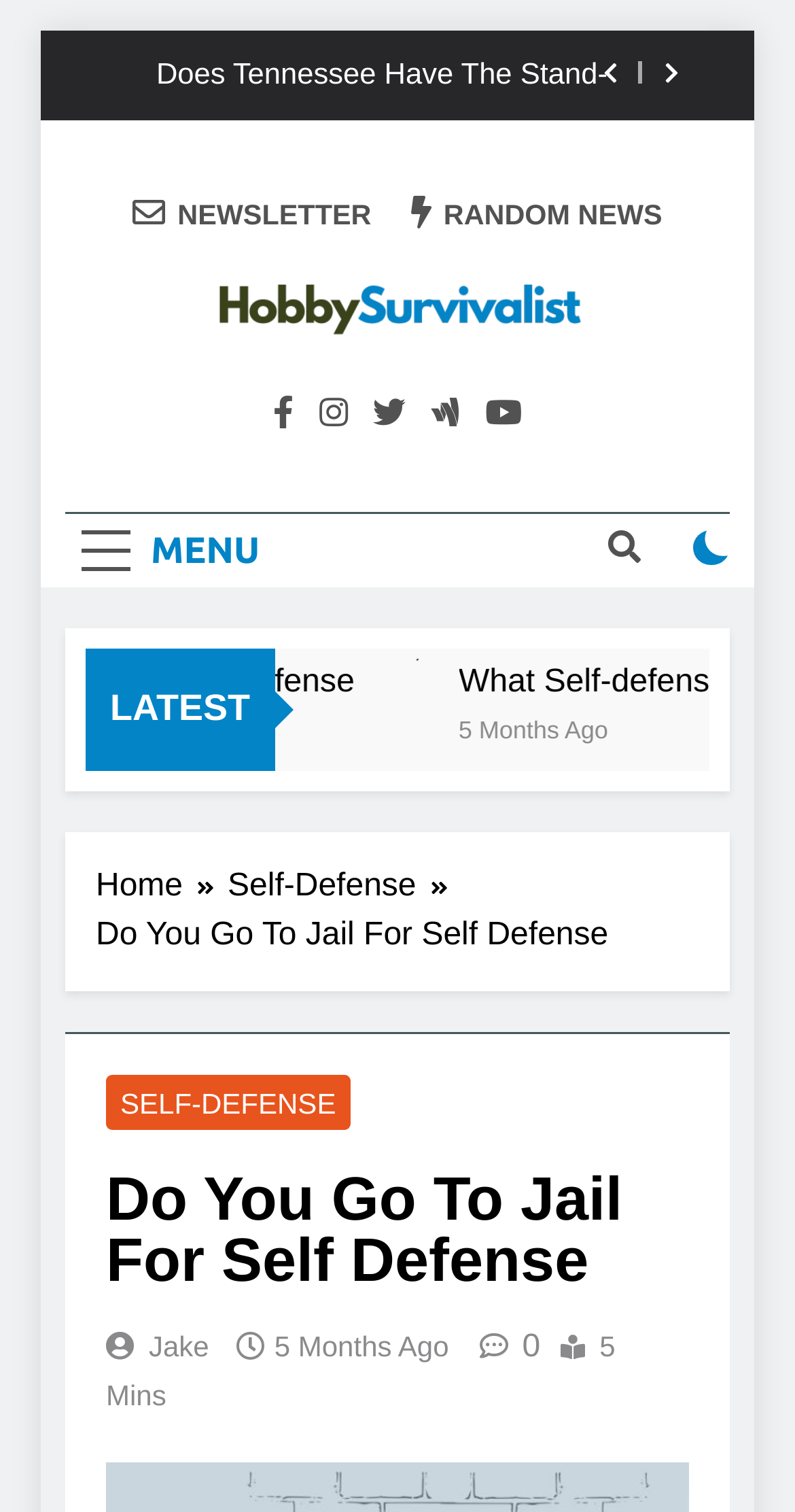What is the topic of the current article?
Provide a fully detailed and comprehensive answer to the question.

I inferred this answer by looking at the breadcrumbs navigation section, which shows 'Home > Self-Defense > Do You Go To Jail For Self Defense'. This suggests that the current article is related to self-defense.